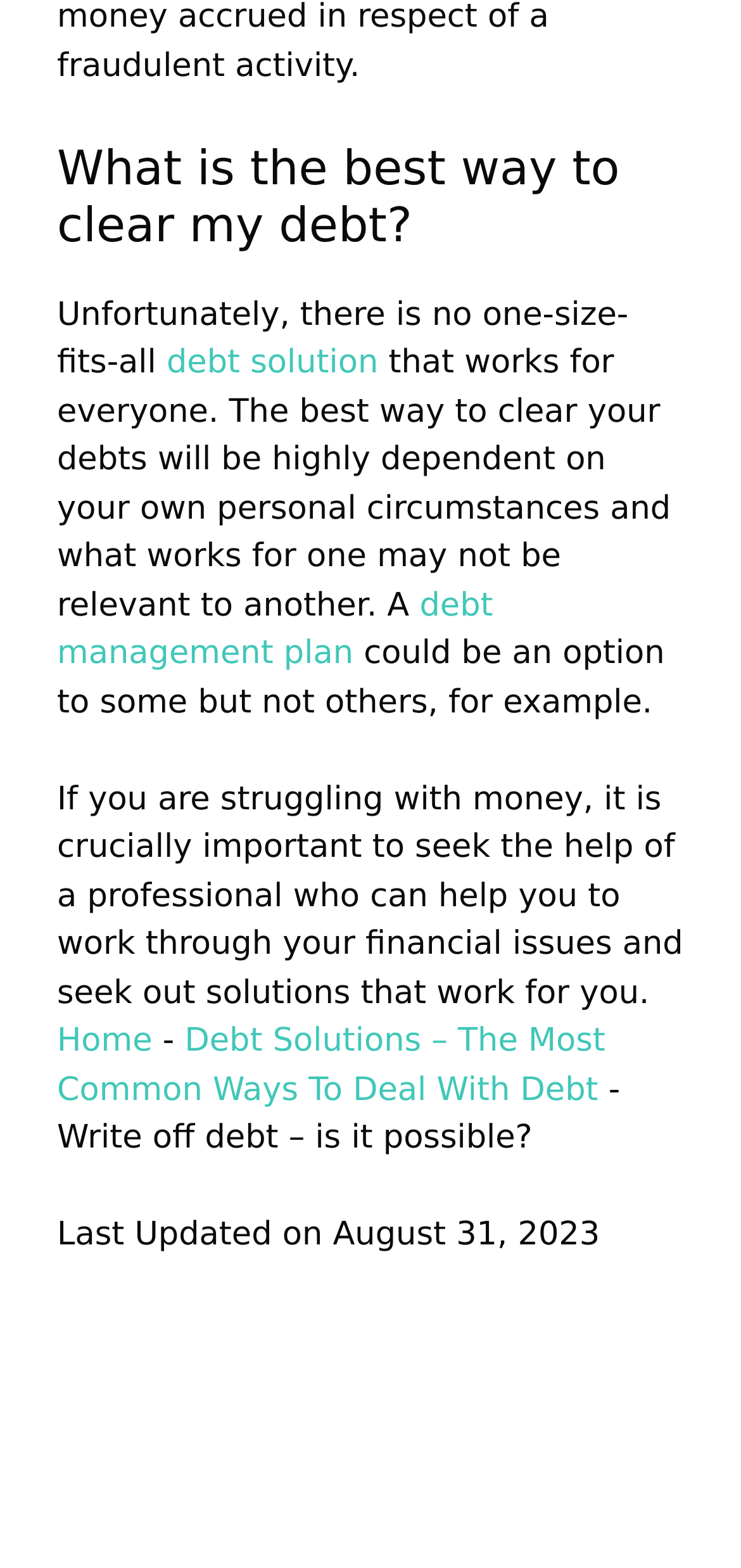Given the description "debt management plan", provide the bounding box coordinates of the corresponding UI element.

[0.077, 0.374, 0.665, 0.429]